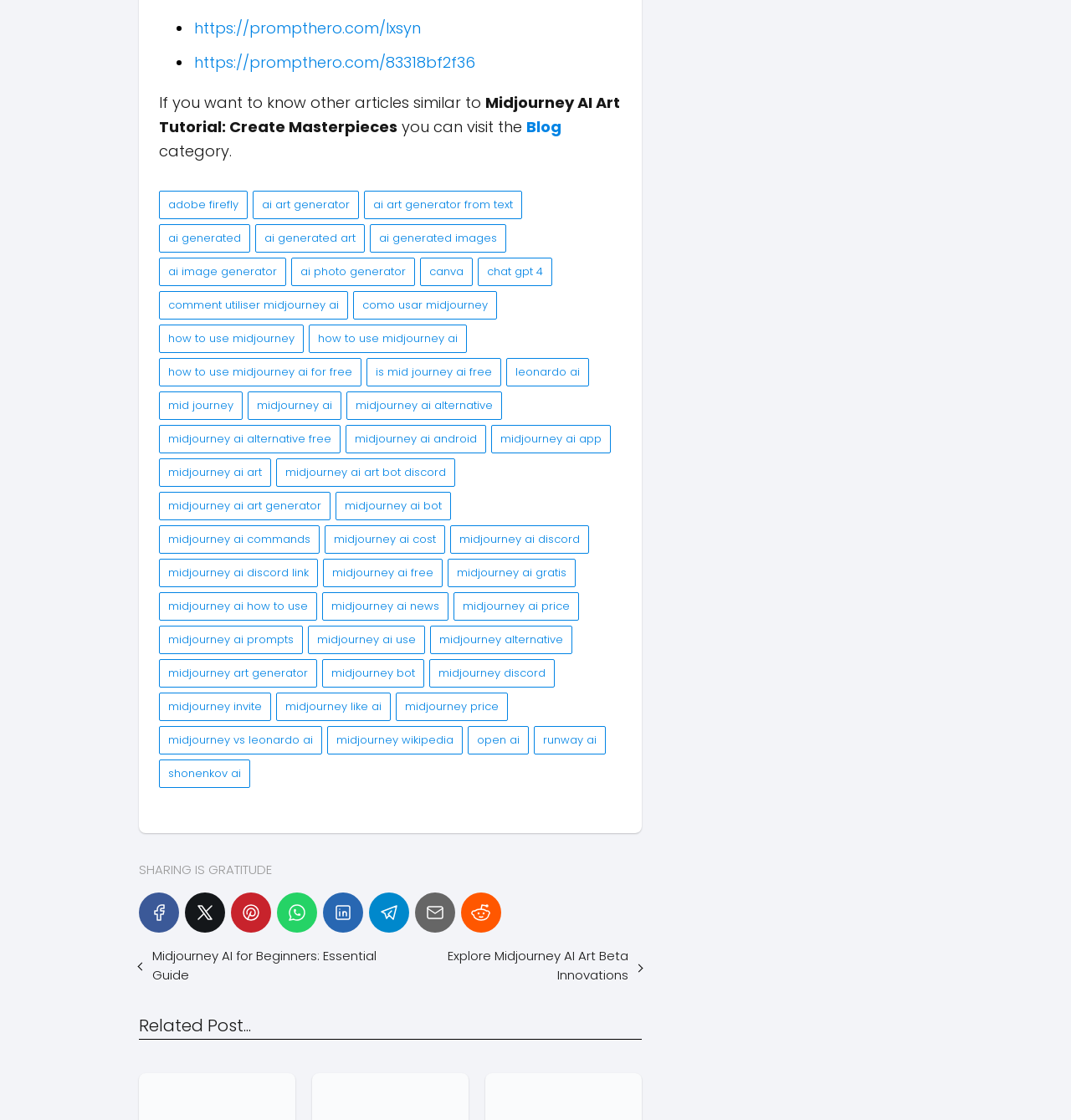Find the bounding box of the element with the following description: "Poets". The coordinates must be four float numbers between 0 and 1, formatted as [left, top, right, bottom].

None